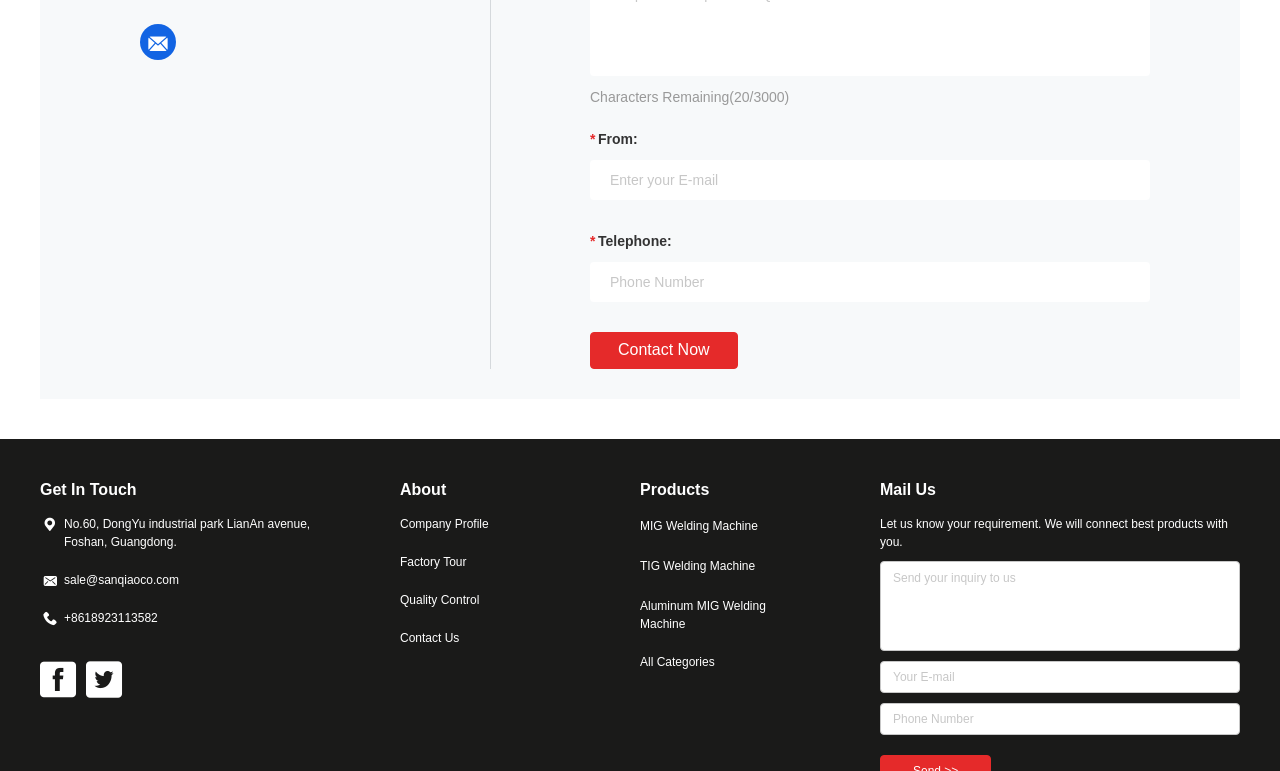Please identify the bounding box coordinates of the element I need to click to follow this instruction: "Enter your E-mail".

[0.461, 0.207, 0.898, 0.259]